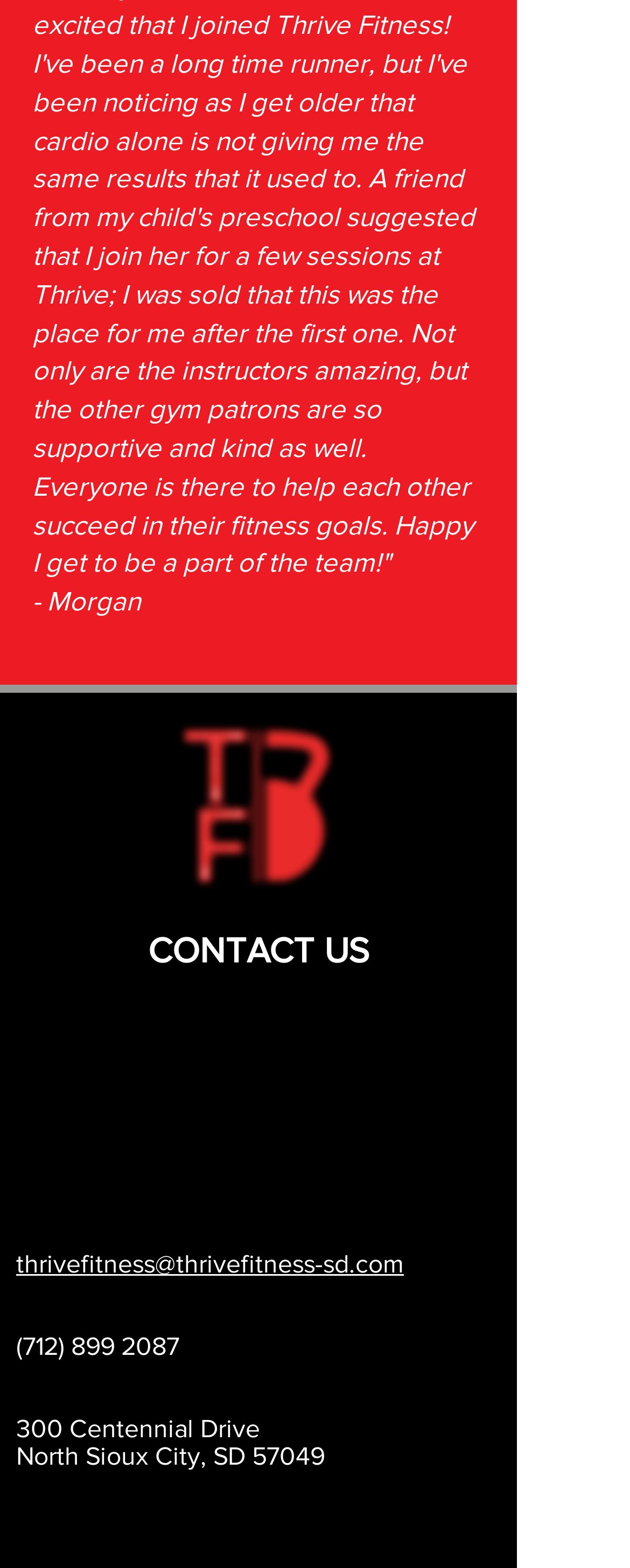What is the phone number?
Examine the image and provide an in-depth answer to the question.

The phone number is located below the email address, as indicated by the link element with bounding box coordinates [0.026, 0.85, 0.285, 0.868].